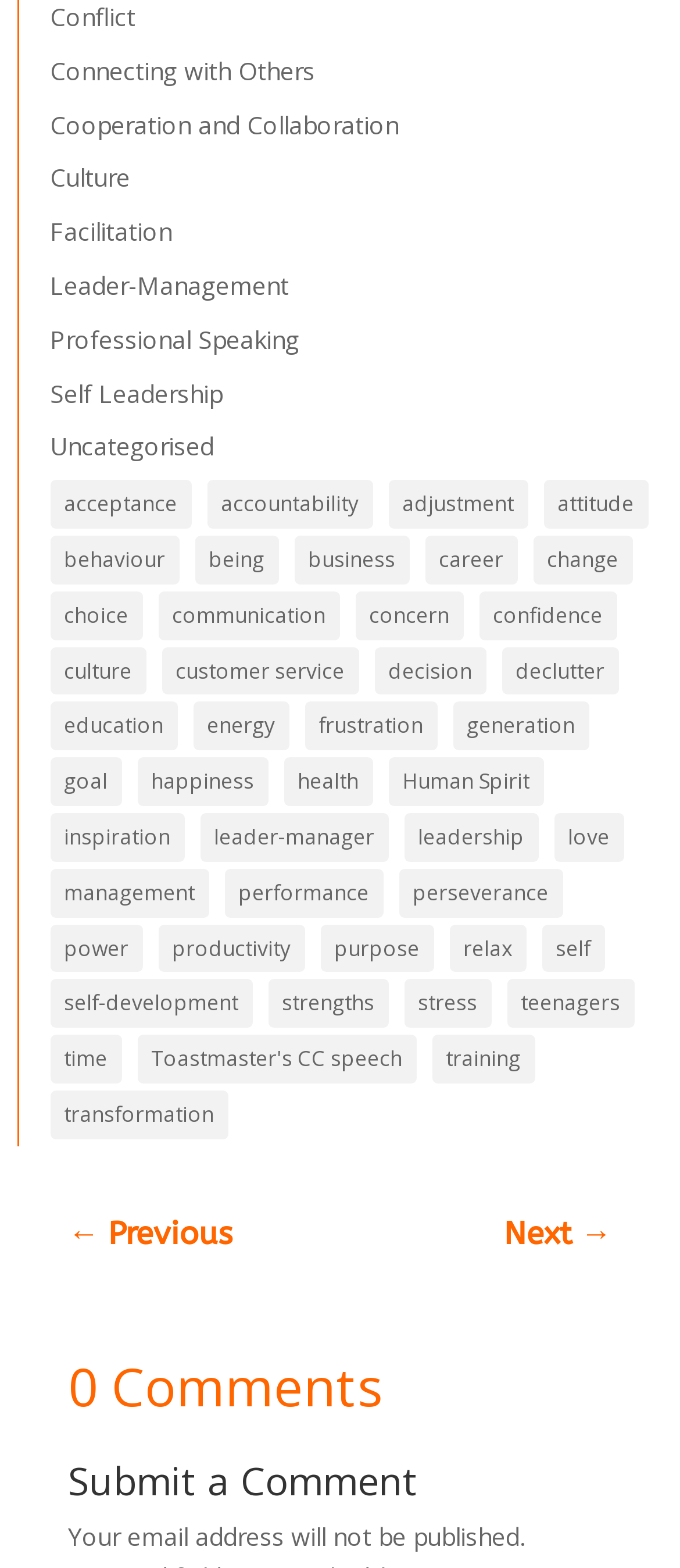Determine the bounding box coordinates (top-left x, top-left y, bottom-right x, bottom-right y) of the UI element described in the following text: Connecting with Others

[0.074, 0.034, 0.463, 0.055]